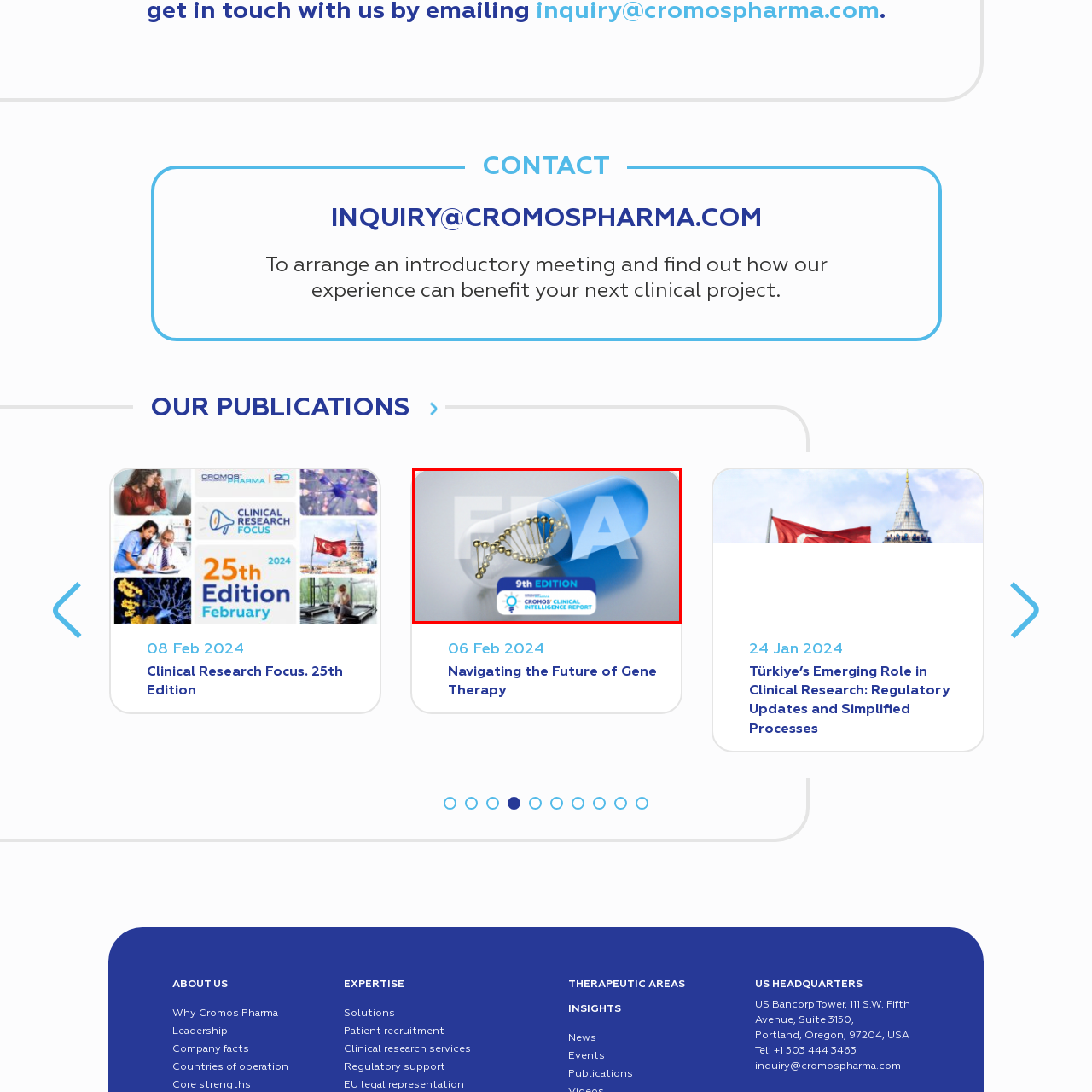What is the title of the report?
Examine the content inside the red bounding box in the image and provide a thorough answer to the question based on that visual information.

The title of the report is 'CROMOS' CLINICAL INTELLIGENCE REPORT', which is showcased in the accompanying text, encapsulating the initiative of Cromos Pharma to provide essential insights into clinical trials and regulatory developments.